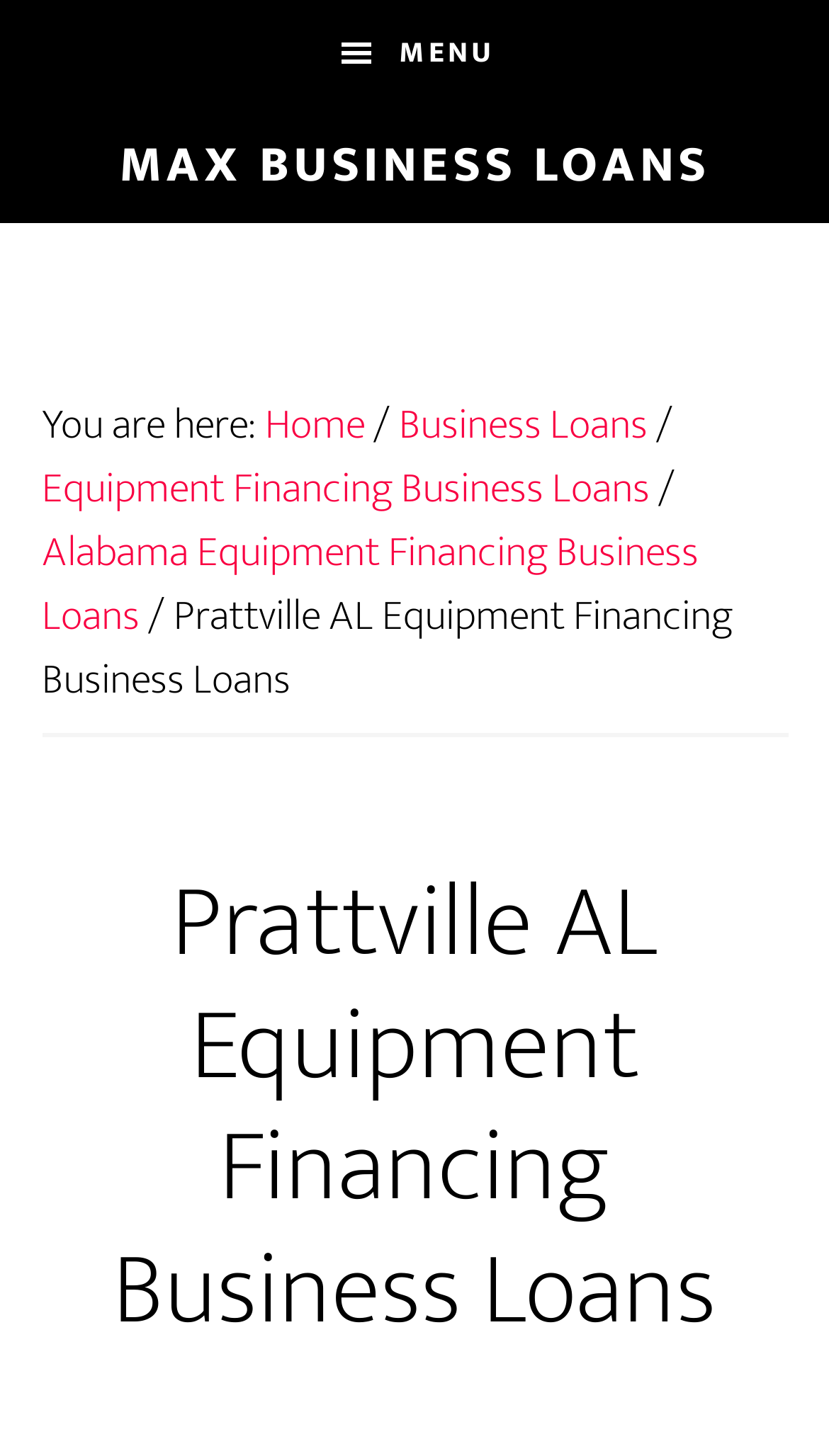What is the name of the business loan provider?
Using the information from the image, provide a comprehensive answer to the question.

The link 'MAX BUSINESS LOANS' is prominently displayed on the webpage, suggesting that it is the name of the business loan provider.